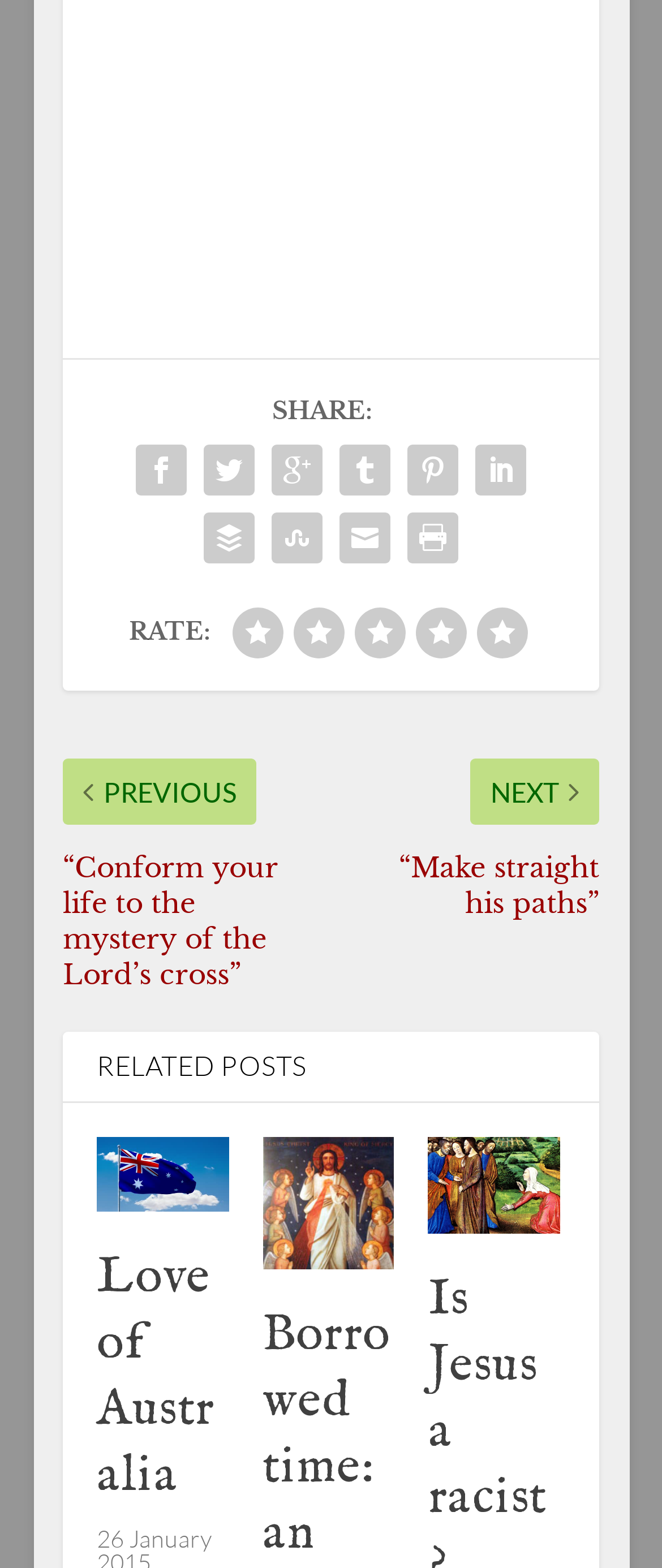Determine the bounding box coordinates of the clickable region to follow the instruction: "Read 'Is Jesus a racist?' article".

[0.647, 0.725, 0.846, 0.787]